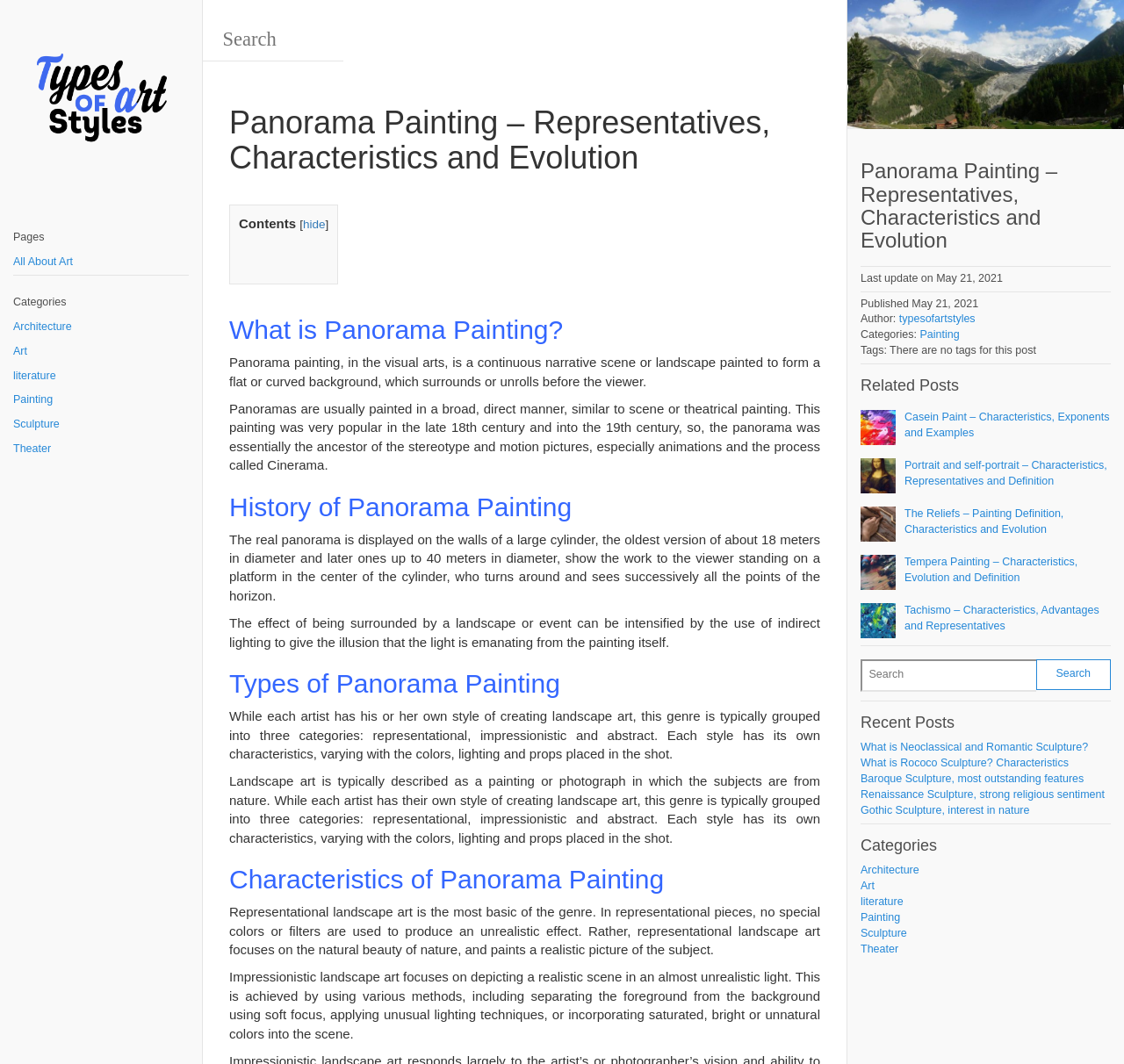What is panorama painting?
Answer with a single word or phrase, using the screenshot for reference.

A continuous narrative scene or landscape